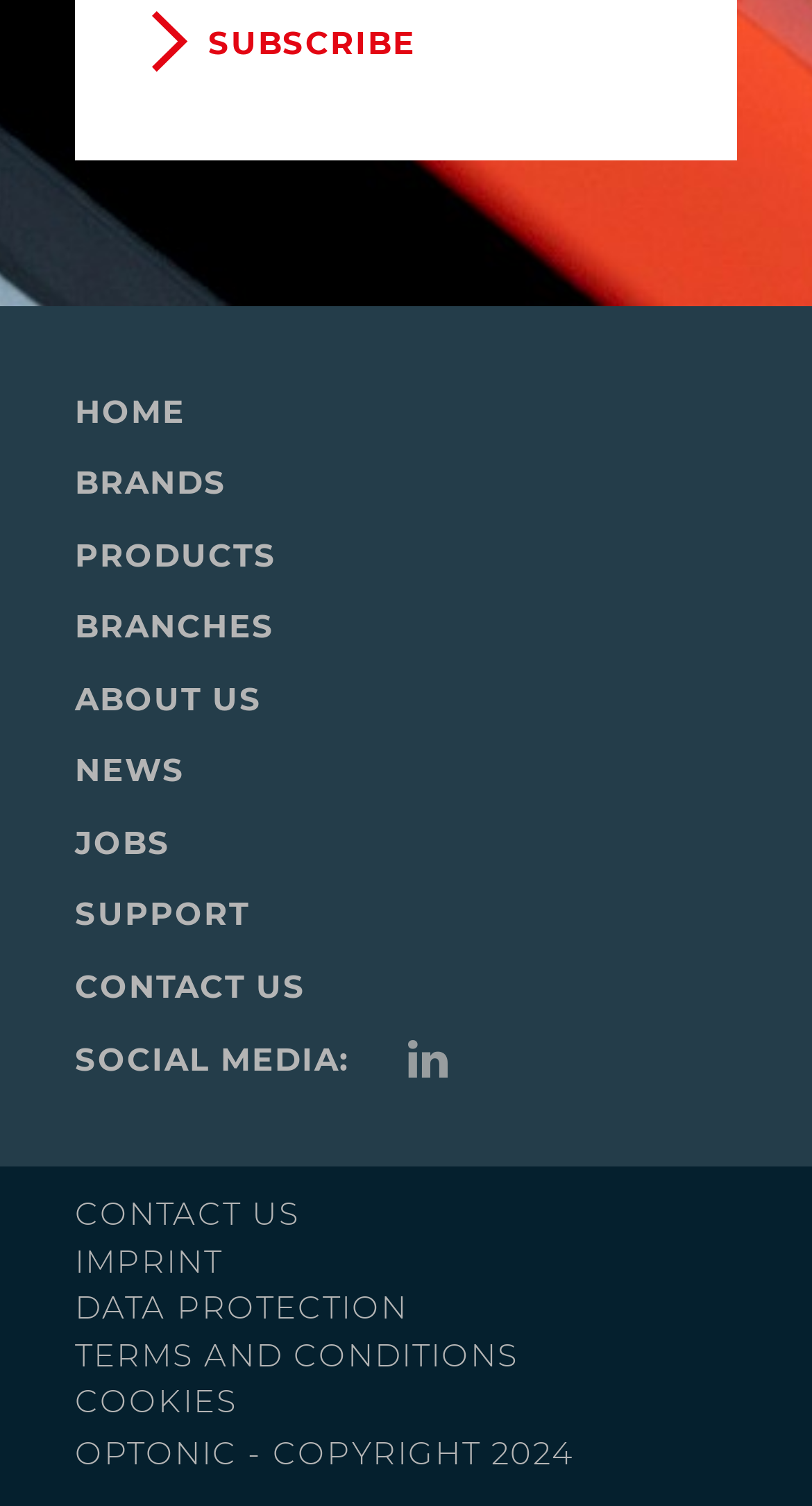Determine the bounding box for the described UI element: "Jobs".

[0.092, 0.545, 0.908, 0.576]